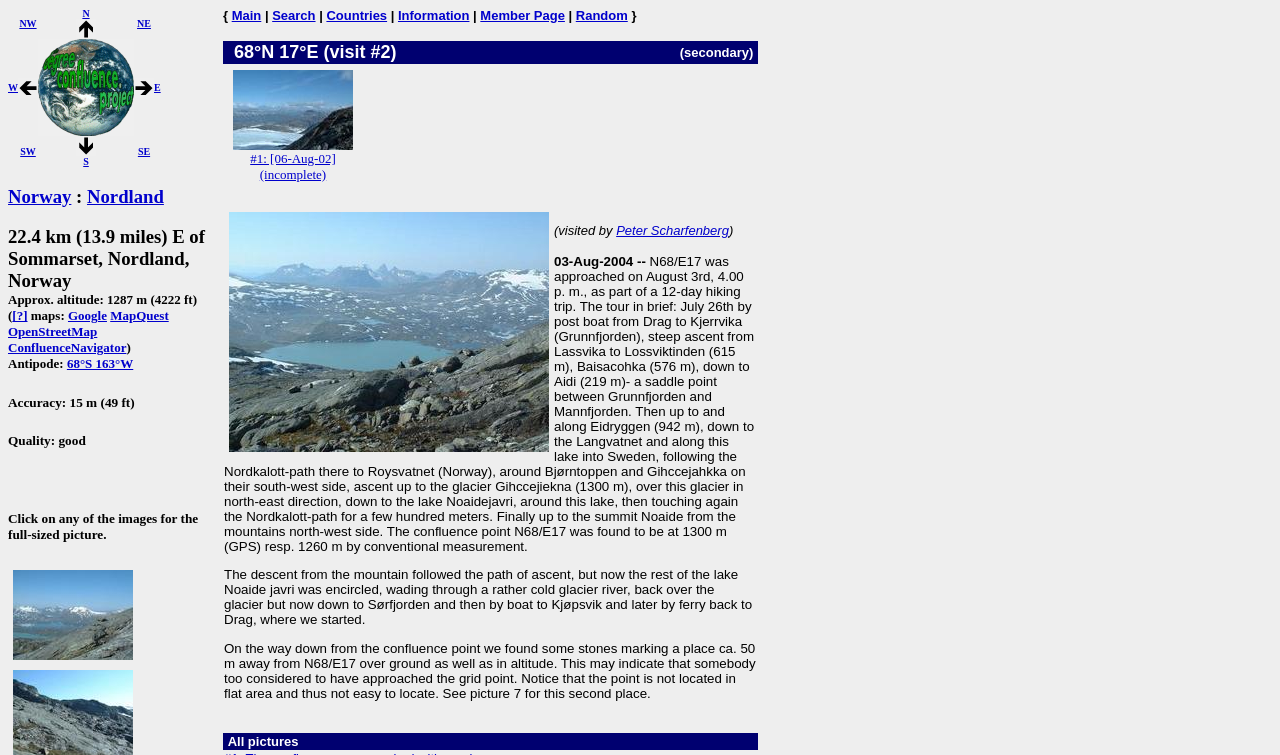Please identify the bounding box coordinates of the area that needs to be clicked to fulfill the following instruction: "Read the article Controversial Israeli Video Sparks Gaza Hospital Information Battle."

None